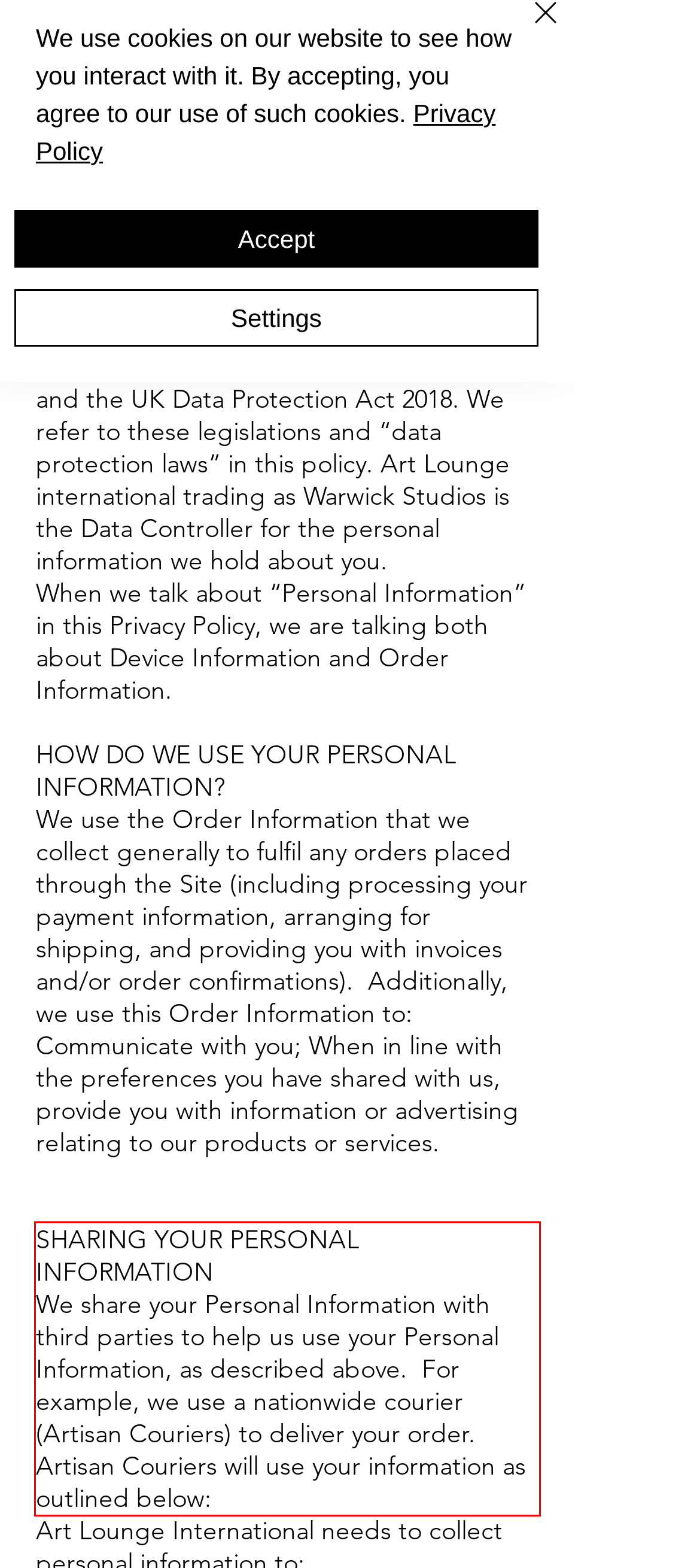You have a screenshot of a webpage where a UI element is enclosed in a red rectangle. Perform OCR to capture the text inside this red rectangle.

SHARING YOUR PERSONAL INFORMATION We share your Personal Information with third parties to help us use your Personal Information, as described above. For example, we use a nationwide courier (Artisan Couriers) to deliver your order. Artisan Couriers will use your information as outlined below: